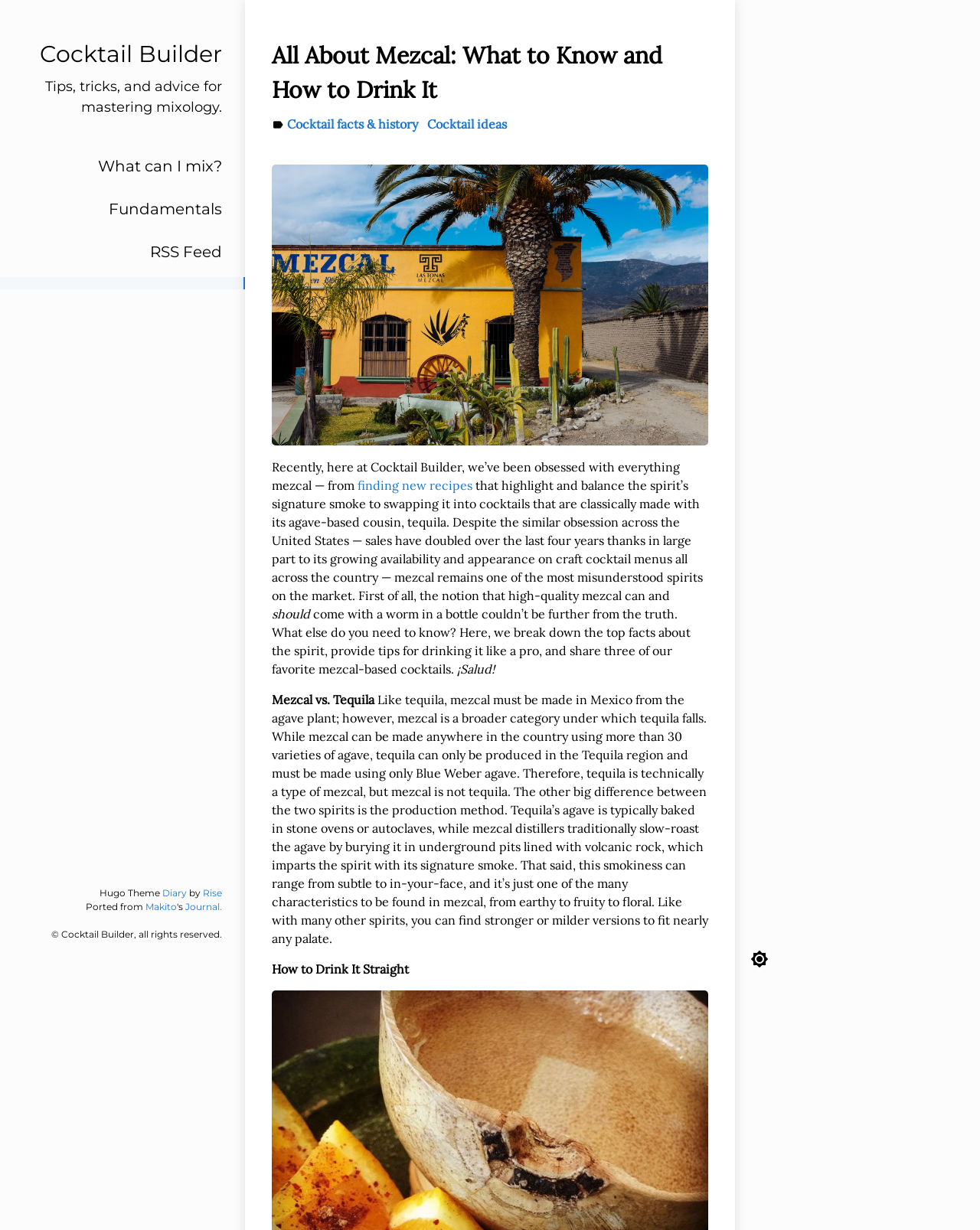Identify the bounding box of the UI component described as: "RSS Feed".

[0.0, 0.19, 0.25, 0.219]